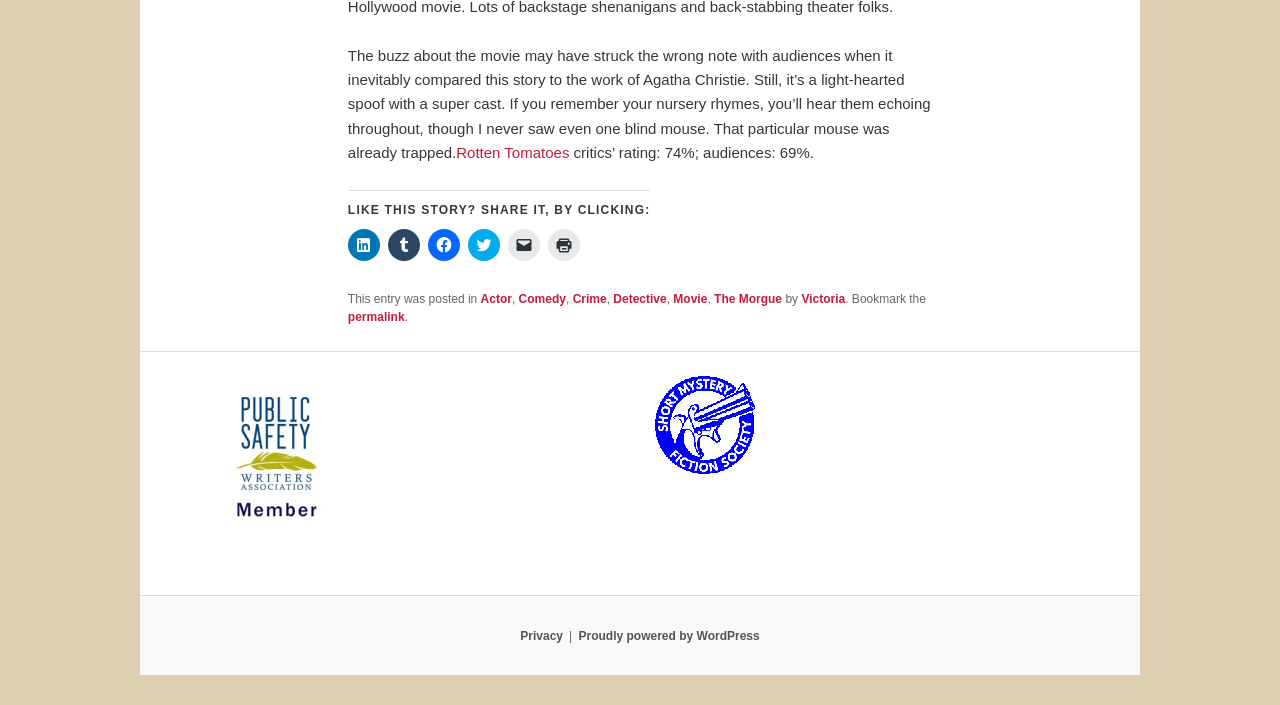Using the elements shown in the image, answer the question comprehensively: What is the name of the author of the story?

The answer can be found in the footer section of the webpage, where it mentions 'by Victoria'.